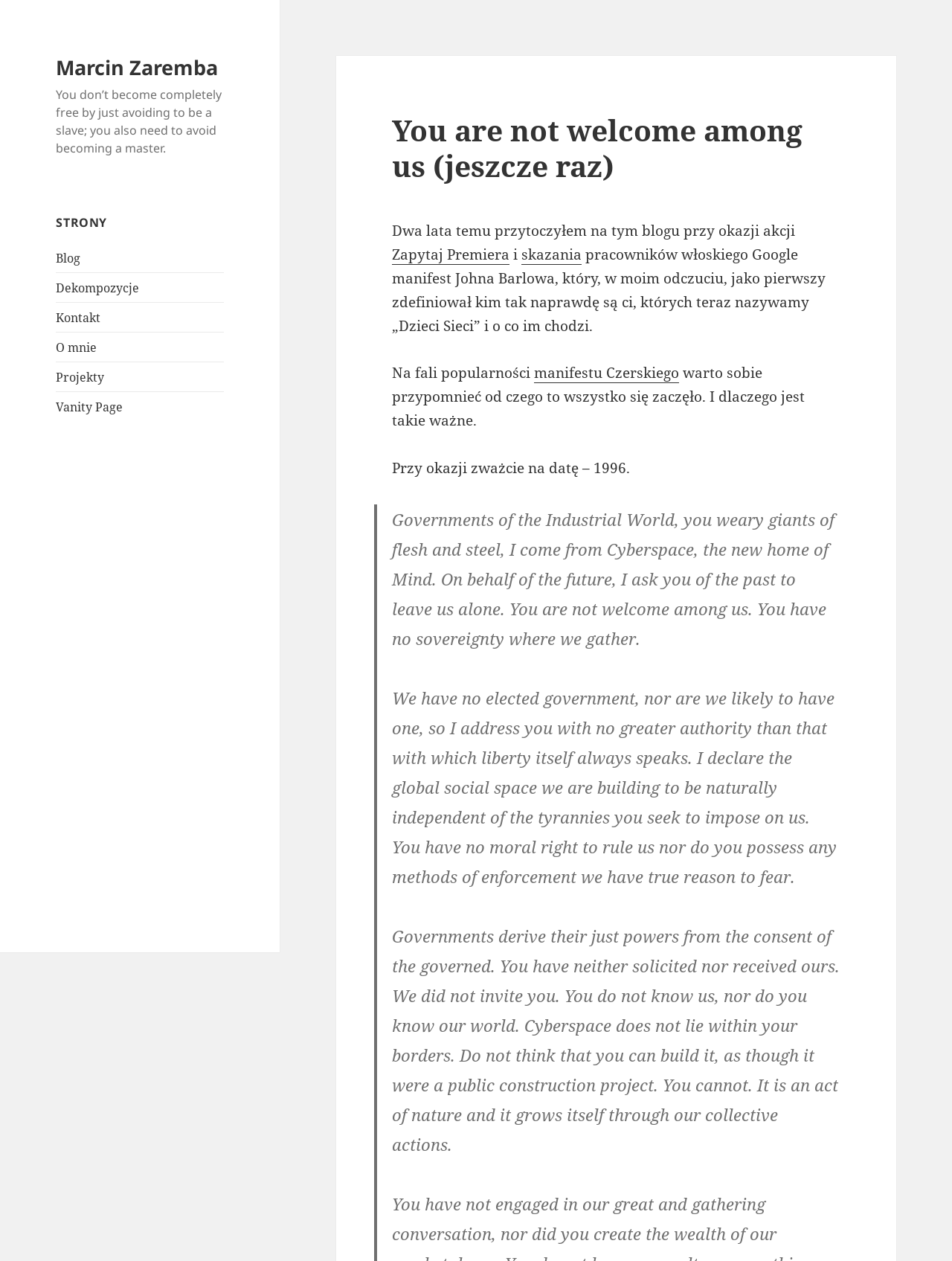Locate the bounding box of the UI element described in the following text: "Kontakt".

[0.059, 0.245, 0.106, 0.258]